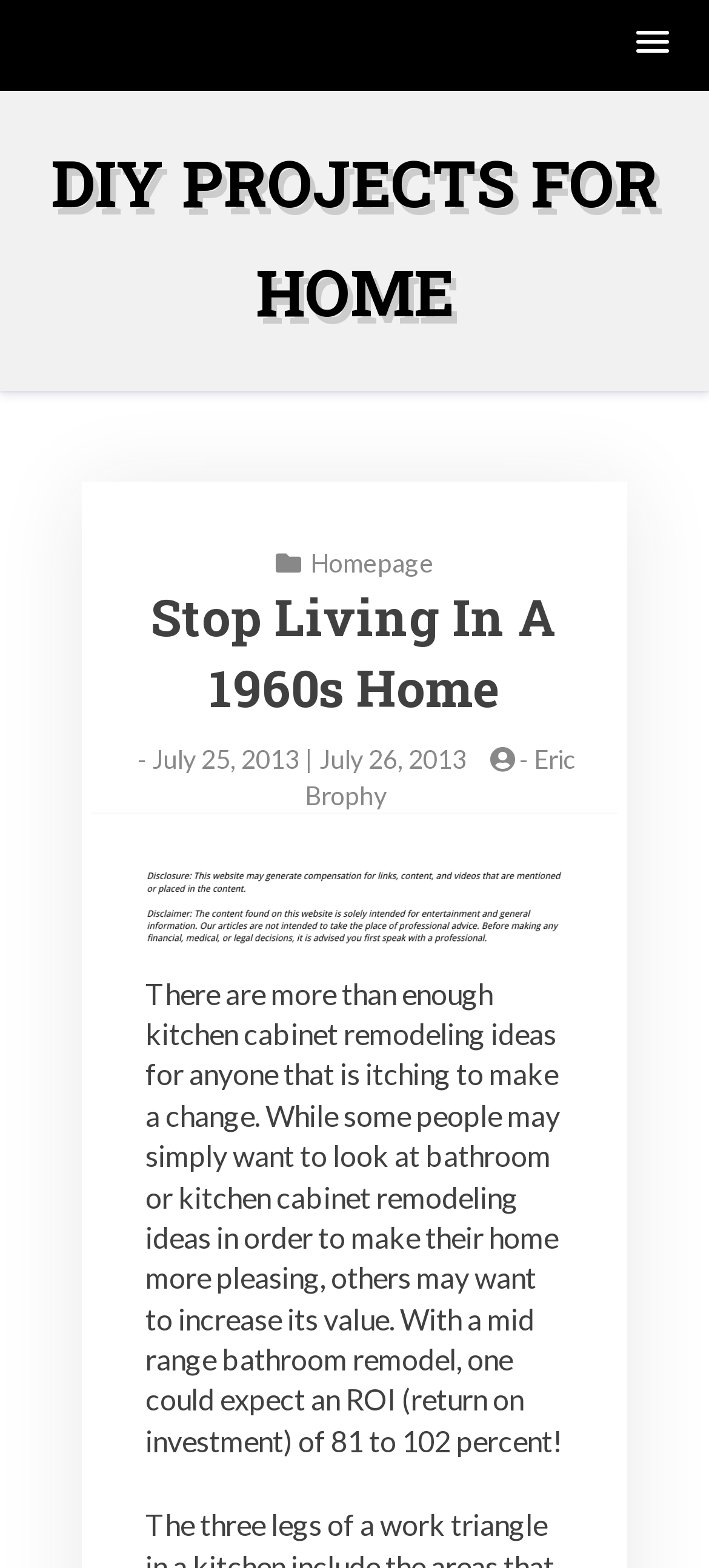Construct a comprehensive description capturing every detail on the webpage.

The webpage is about DIY projects for home, specifically focusing on kitchen cabinet remodeling ideas. At the top right corner, there is a button with a popup menu. Below it, a large heading "DIY PROJECTS FOR HOME" spans across the entire width of the page. 

Underneath the heading, there is a link to the homepage, a heading "Stop Living In A 1960s Home", a dash, a date "July 25, 2013 | July 26, 2013", and a link to the author "Eric Brophy" arranged horizontally. 

Below this section, there is an image, and a paragraph of text that discusses the benefits of kitchen cabinet remodeling, including increasing the value of one's home. The text also mentions that a mid-range bathroom remodel can result in an ROI of 81 to 102 percent.